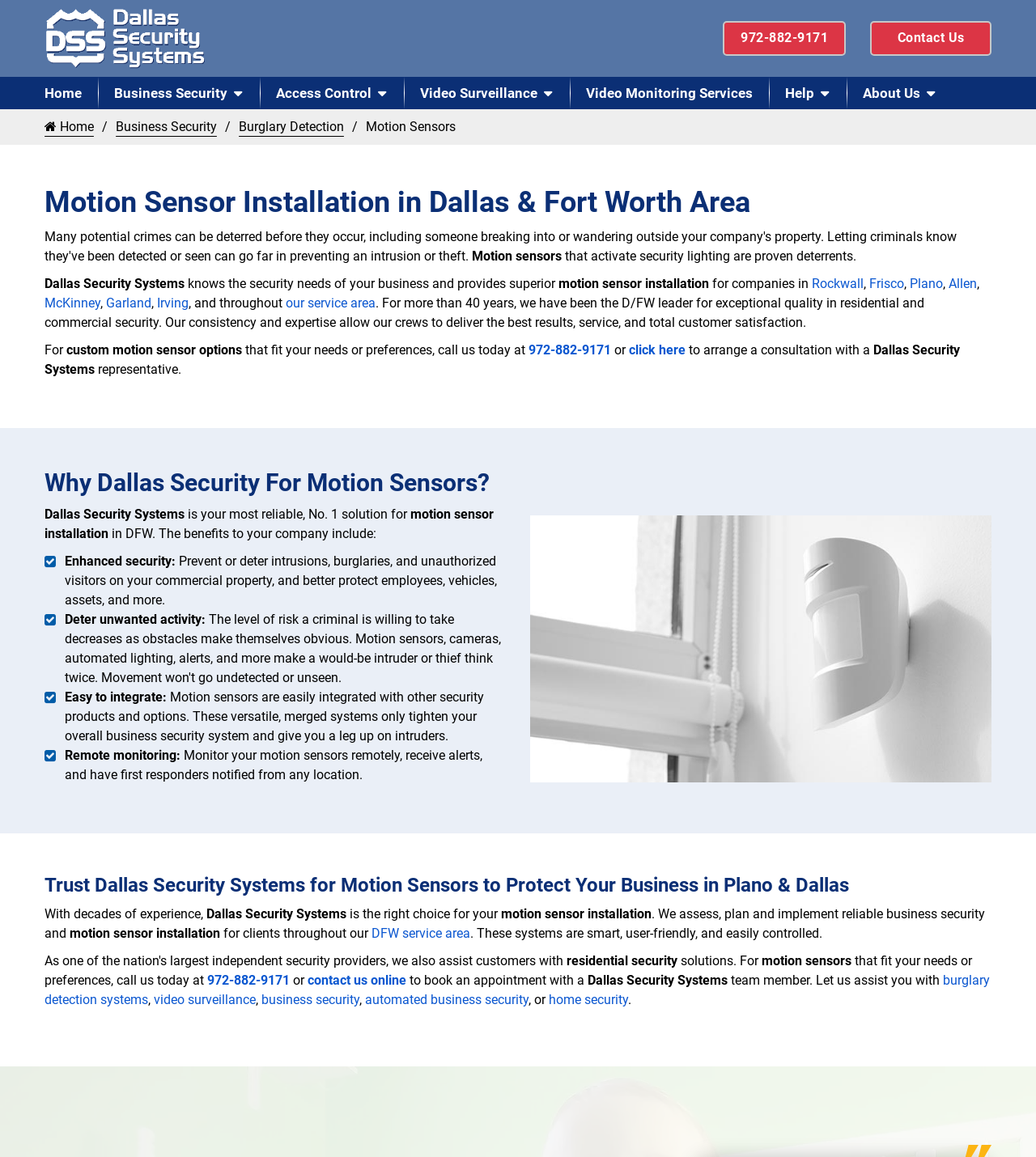Locate the bounding box coordinates of the area that needs to be clicked to fulfill the following instruction: "Explore business security options". The coordinates should be in the format of four float numbers between 0 and 1, namely [left, top, right, bottom].

[0.11, 0.066, 0.235, 0.094]